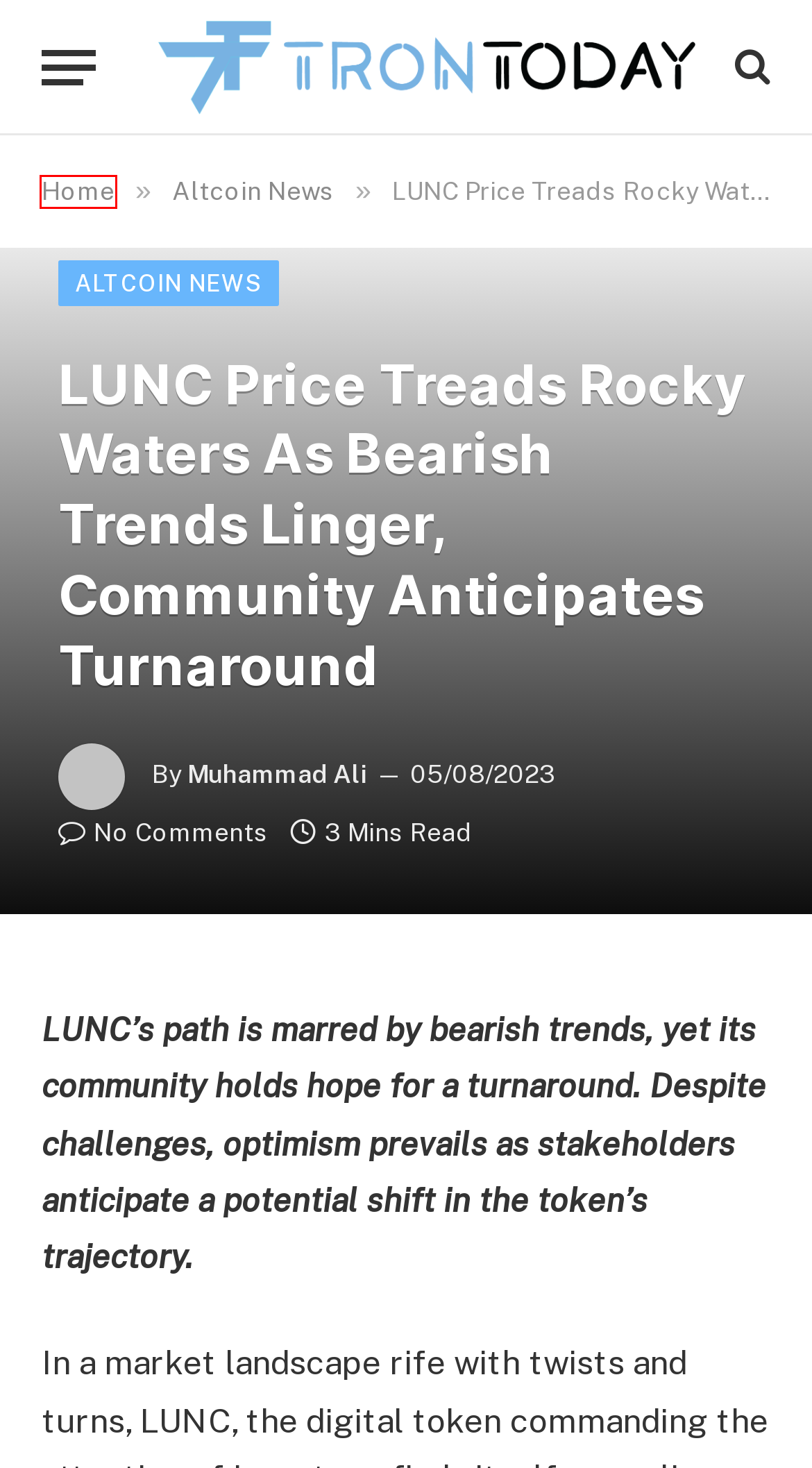You have a screenshot of a webpage, and a red bounding box highlights an element. Select the webpage description that best fits the new page after clicking the element within the bounding box. Options are:
A. Privacy Policy - TronToday
B. TronToday
C. About - TronToday
D. Bitcoin Surges: Resurgent Institutional Investors Boost I
E. Muhammad Ali - TronToday
F. USTC - TronToday
G. Altcoin News - TronToday
H. Contact - TronToday

B